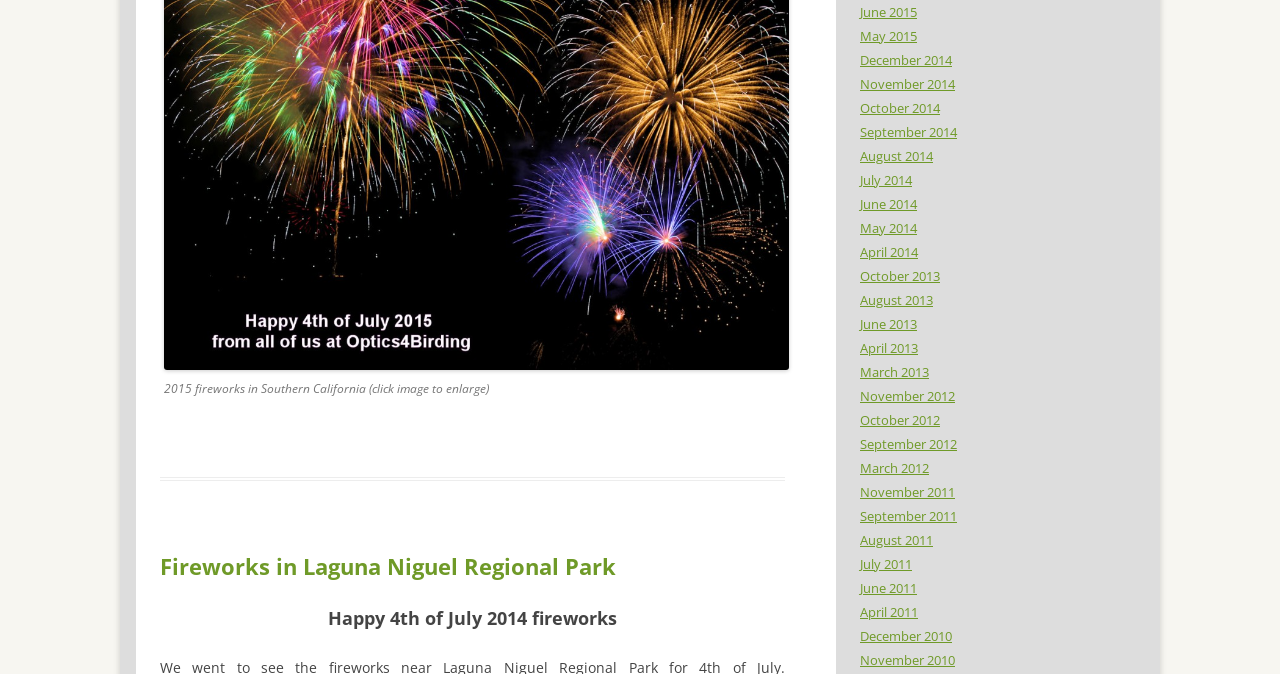What is the time period covered by the links on the webpage?
Using the details from the image, give an elaborate explanation to answer the question.

The time period covered by the links on the webpage is from 2010 to 2015, as evident from the links 'December 2010', 'November 2010', and so on, up to 'June 2015'. These links suggest that the webpage is archiving or providing information about events or activities that took place during this time period.